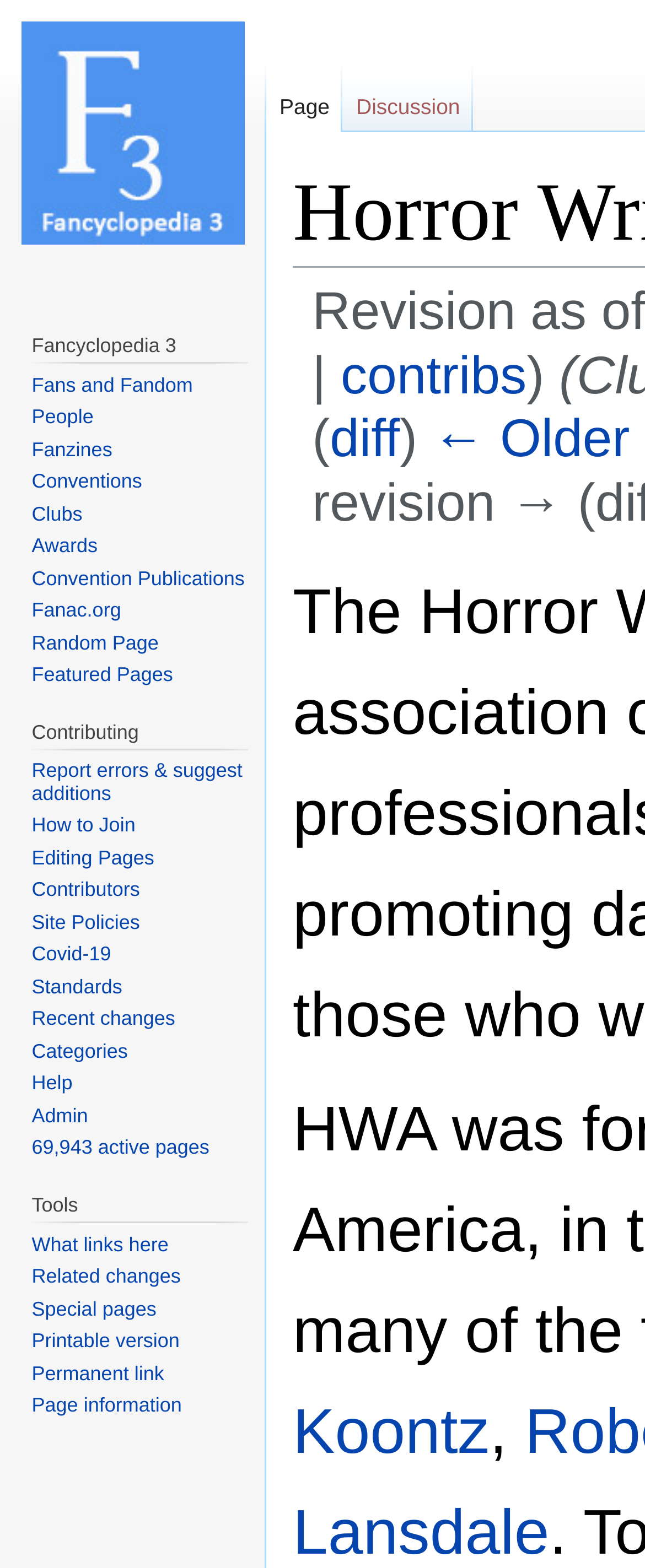Locate the primary headline on the webpage and provide its text.

Horror Writers Association